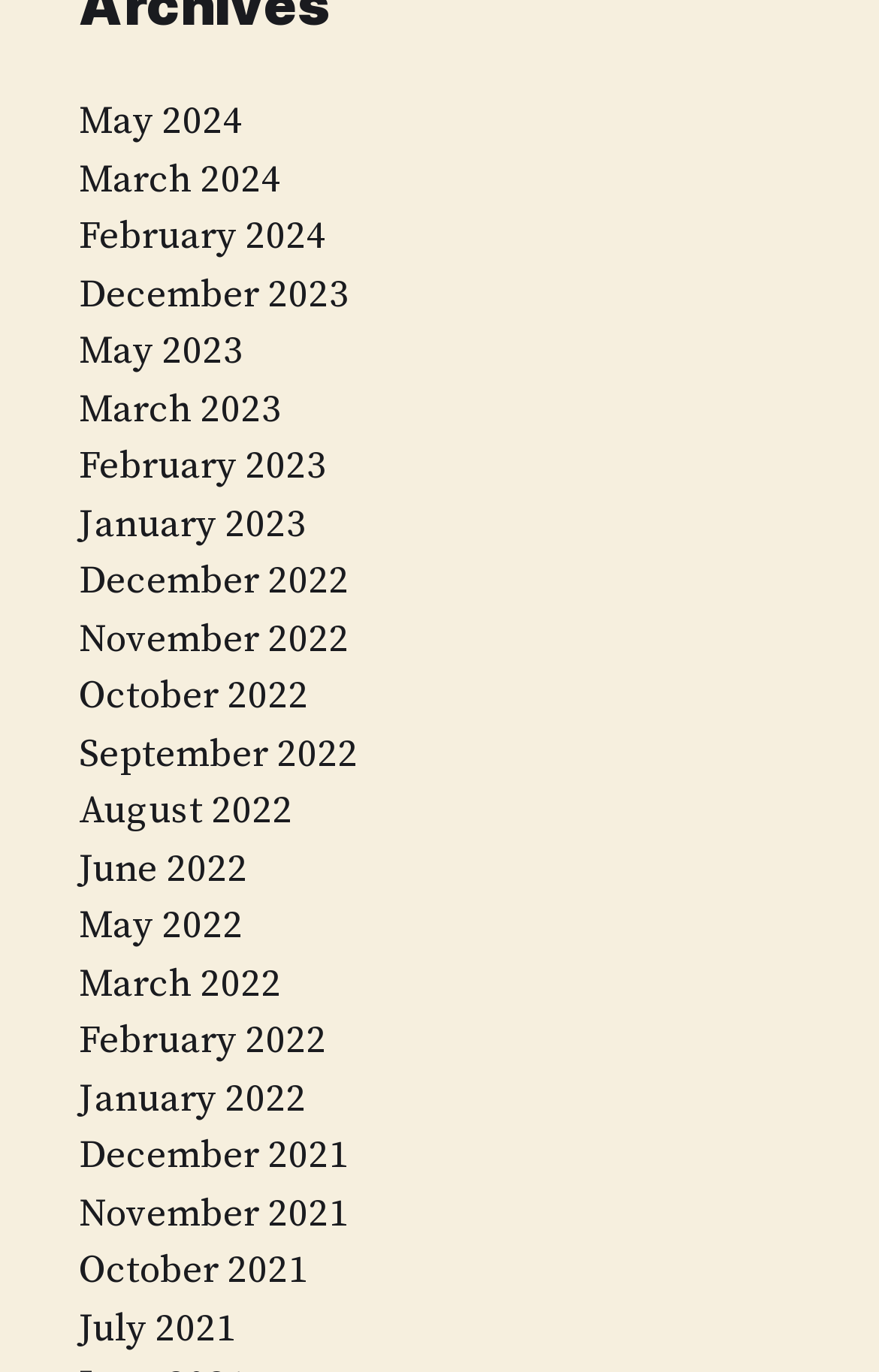Please analyze the image and provide a thorough answer to the question:
How many months are listed in 2022?

I can count the number of links related to 2022, which are 'December 2022', 'November 2022', 'October 2022', 'September 2022', 'June 2022', and 'May 2022', totaling 6 months.